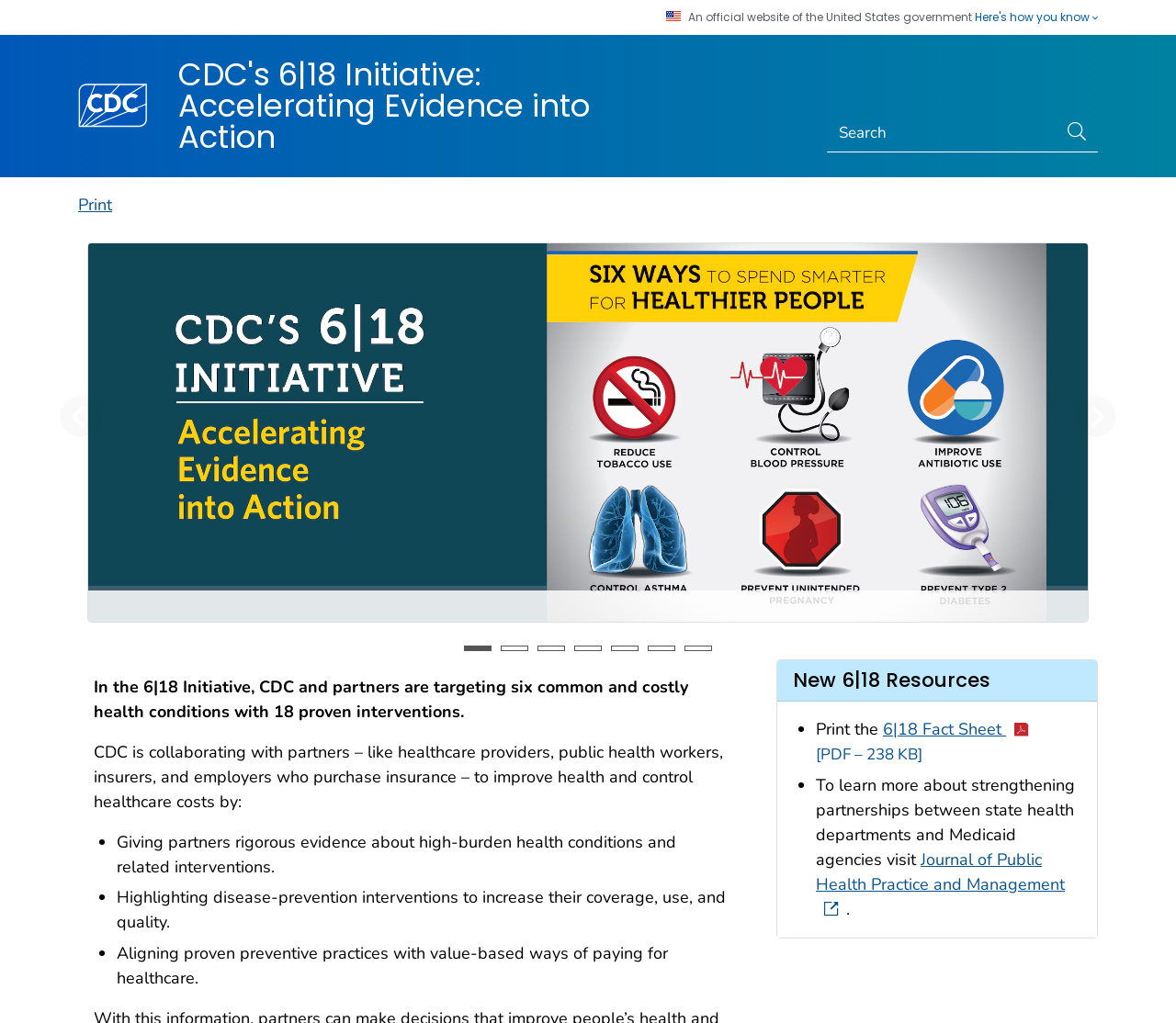Determine the bounding box for the described UI element: "Submit".

[0.898, 0.11, 0.934, 0.149]